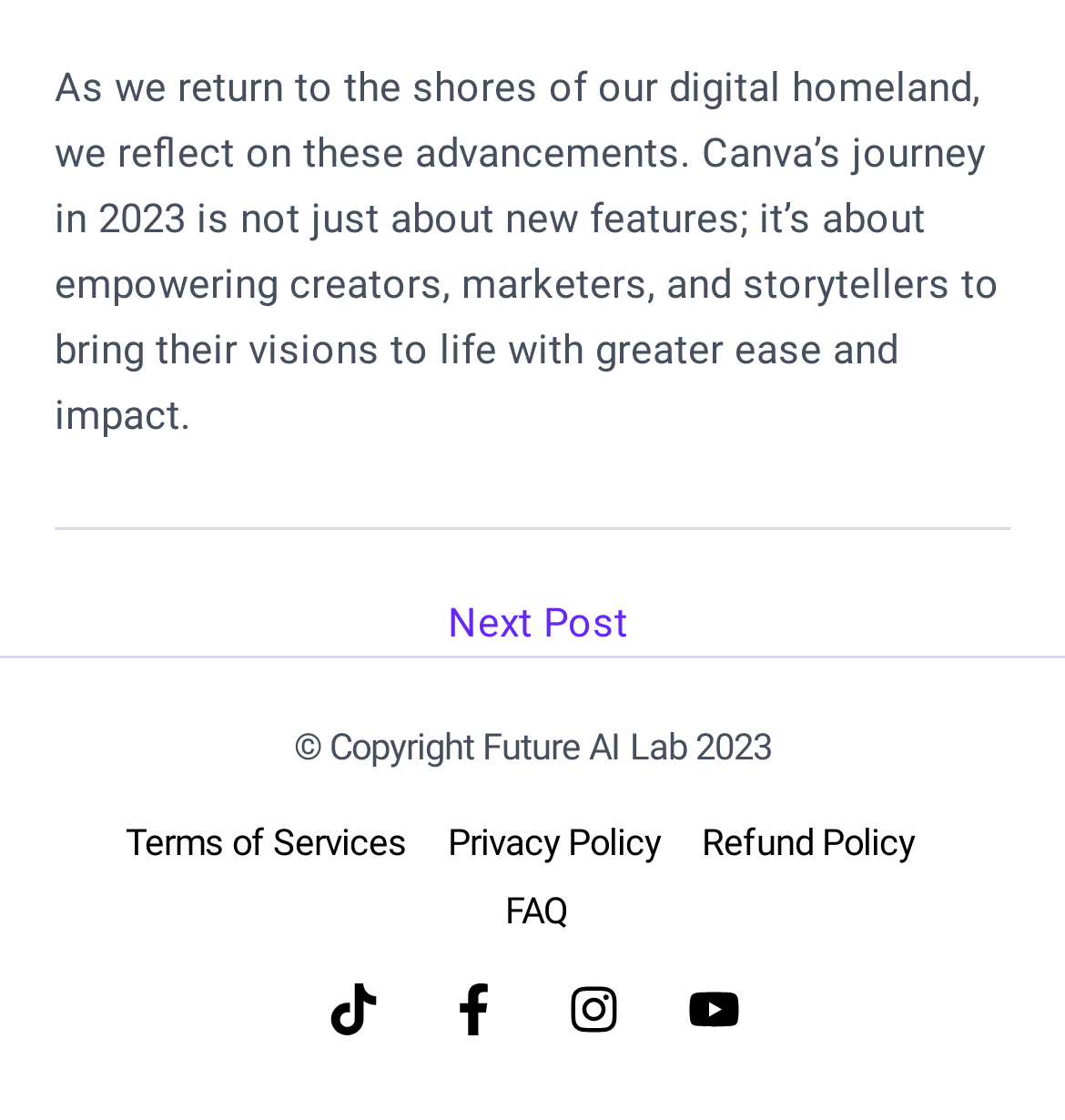Examine the image carefully and respond to the question with a detailed answer: 
What is the copyright year?

The copyright year can be found at the bottom of the webpage, where it says 'Copyright Future AI Lab 2023'.